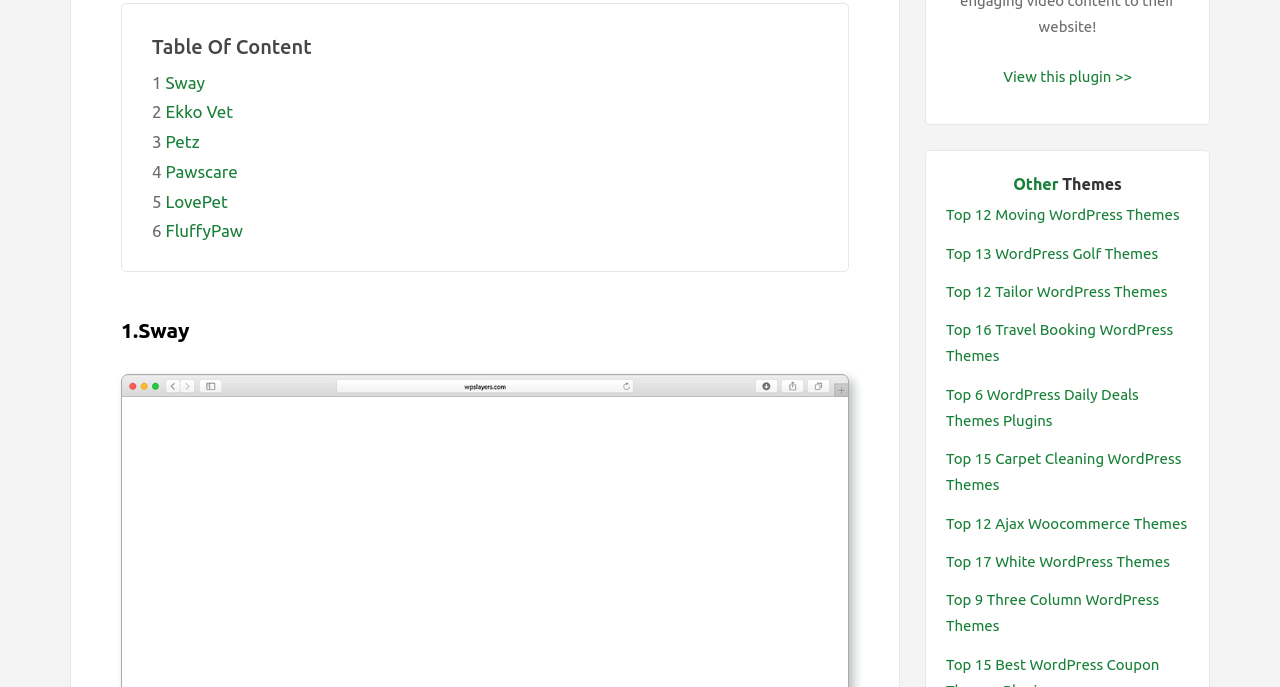Please locate the bounding box coordinates of the element that needs to be clicked to achieve the following instruction: "View this plugin". The coordinates should be four float numbers between 0 and 1, i.e., [left, top, right, bottom].

[0.784, 0.099, 0.884, 0.124]